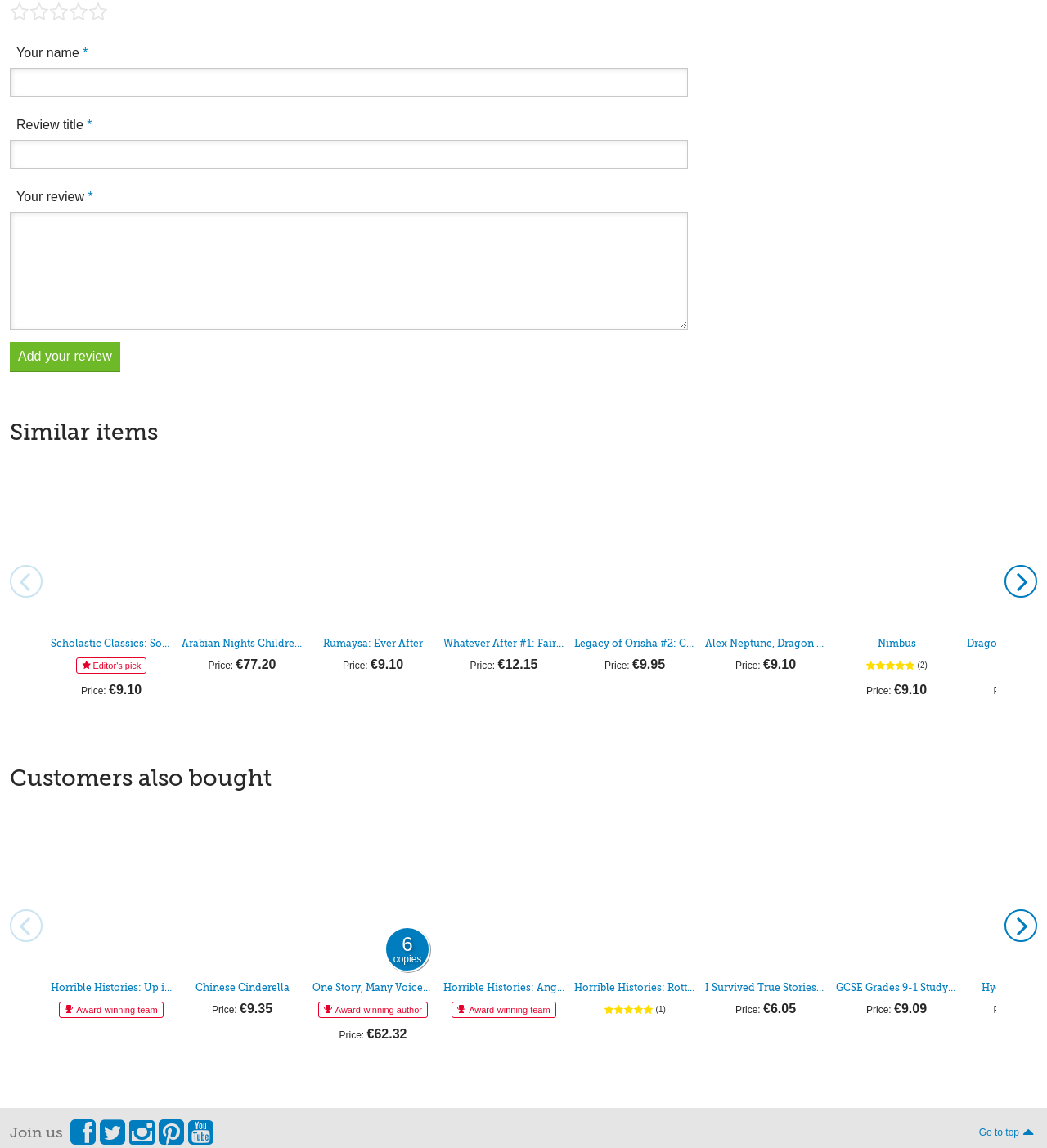Using floating point numbers between 0 and 1, provide the bounding box coordinates in the format (top-left x, top-left y, bottom-right x, bottom-right y). Locate the UI element described here: parent_node: Horrible Histories: Rotten Romans

[0.548, 0.699, 0.664, 0.85]